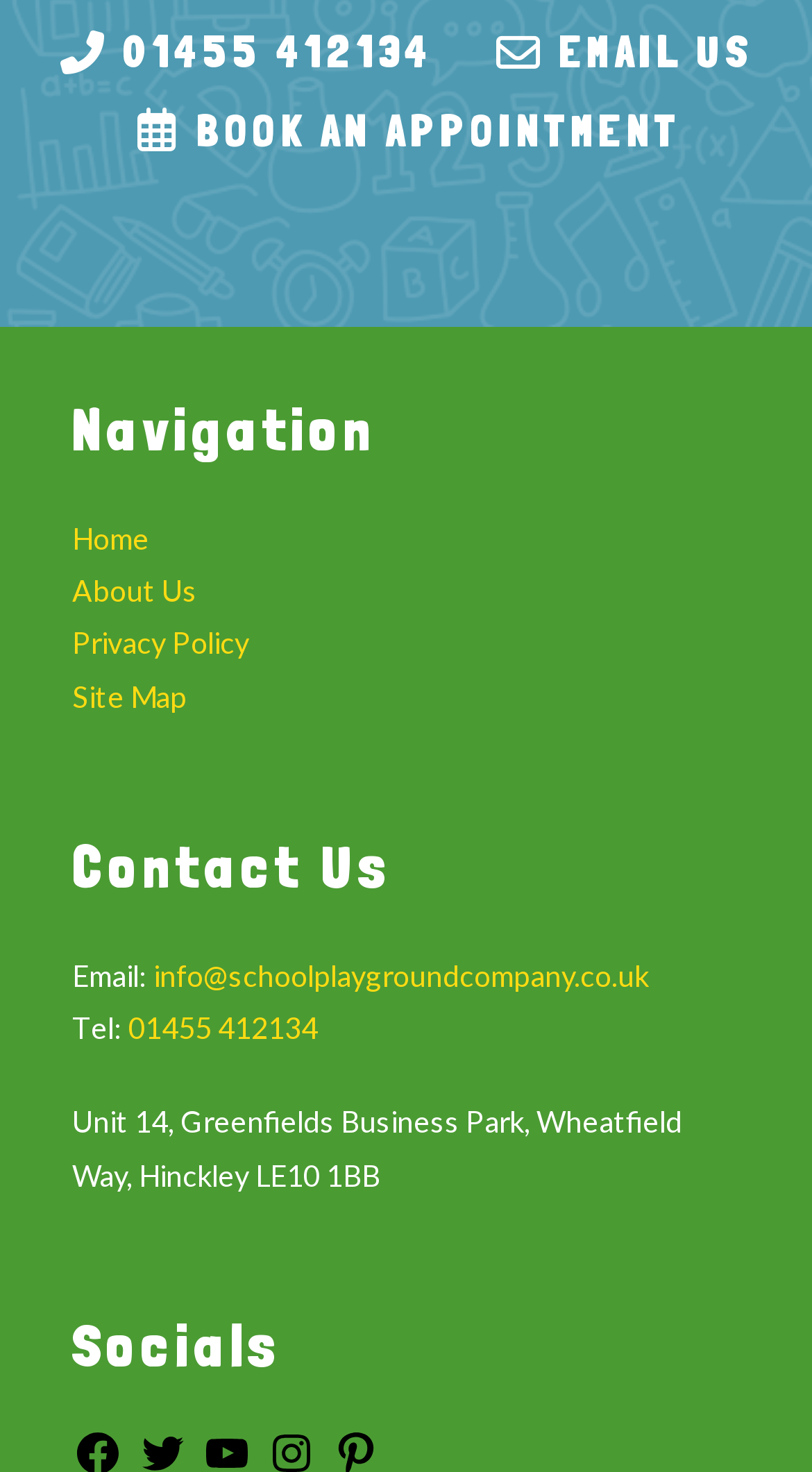Based on the element description: "About Us", identify the bounding box coordinates for this UI element. The coordinates must be four float numbers between 0 and 1, listed as [left, top, right, bottom].

[0.088, 0.389, 0.242, 0.413]